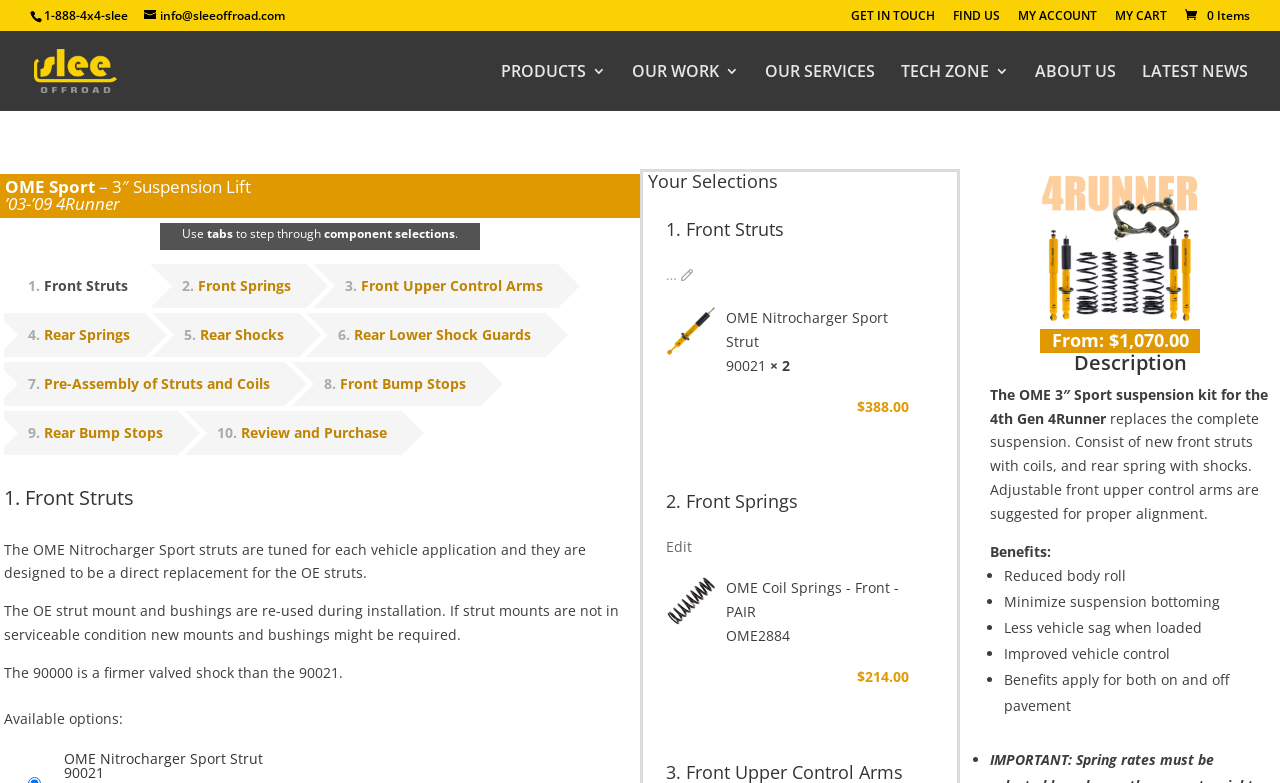How many tabs are there for component selection?
We need a detailed and exhaustive answer to the question. Please elaborate.

I counted the number of tabs by looking at the webpage, which are '1. Front Struts', '2. Front Springs', '3. Front Upper Control Arms', '4. Rear Springs', '5. Rear Shocks', '6. Rear Lower Shock Guards', '7. Pre-Assembly of Struts and Coils', '8. Front Bump Stops', and '9. Review and Purchase'. There are 9 tabs in total.